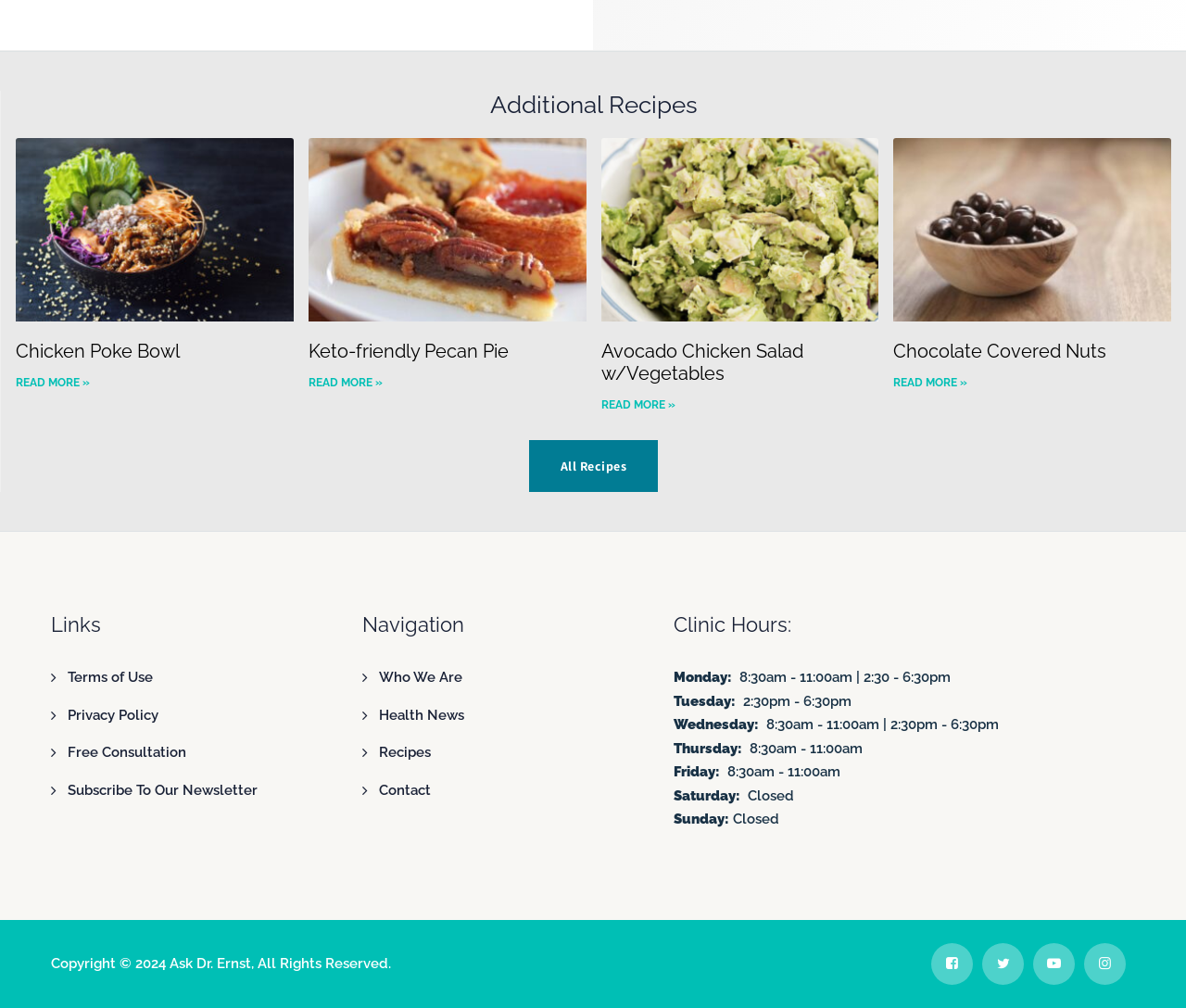Locate the bounding box coordinates of the area where you should click to accomplish the instruction: "Read more about 'Keto-friendly Pecan Pie'".

[0.26, 0.37, 0.322, 0.389]